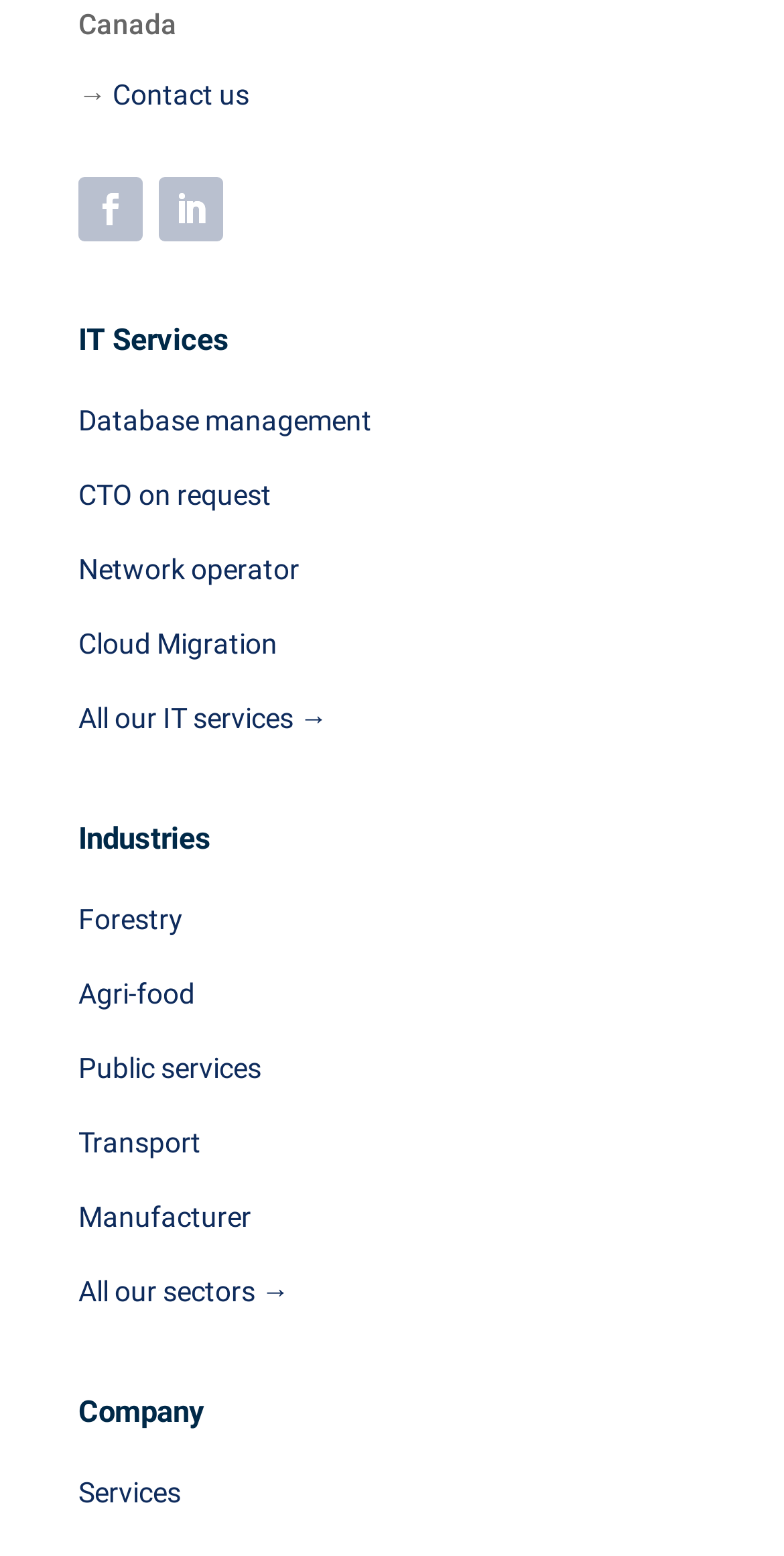Use a single word or phrase to respond to the question:
What is the last service listed under IT Services?

Cloud Migration